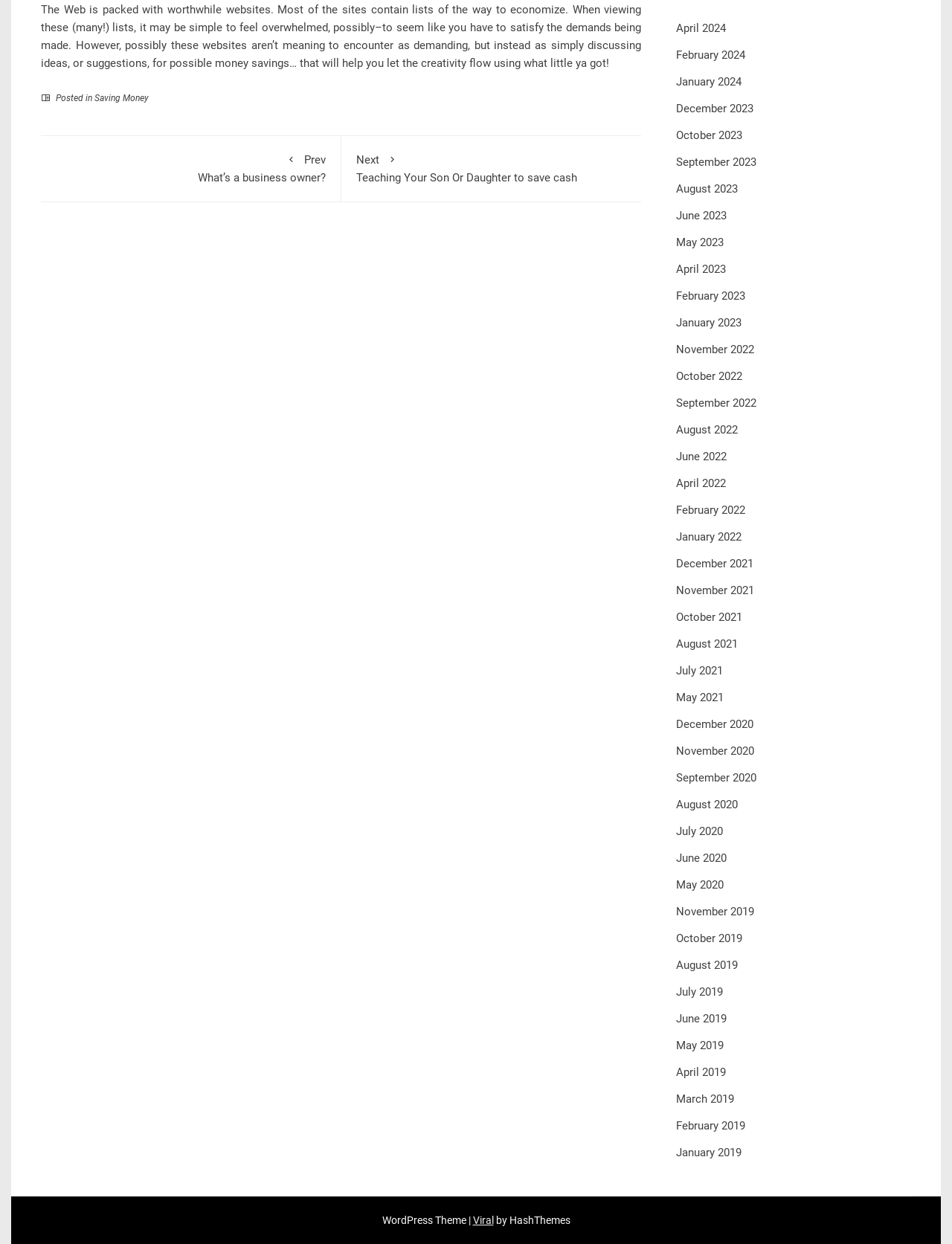Can you give a comprehensive explanation to the question given the content of the image?
What is the topic of the main article?

The main article starts with a sentence 'The Web is packed with worthwhile websites. Most of the sites contain lists of the way to economize.' and later mentions 'Saving Money' as a category, indicating that the topic of the main article is related to saving money.